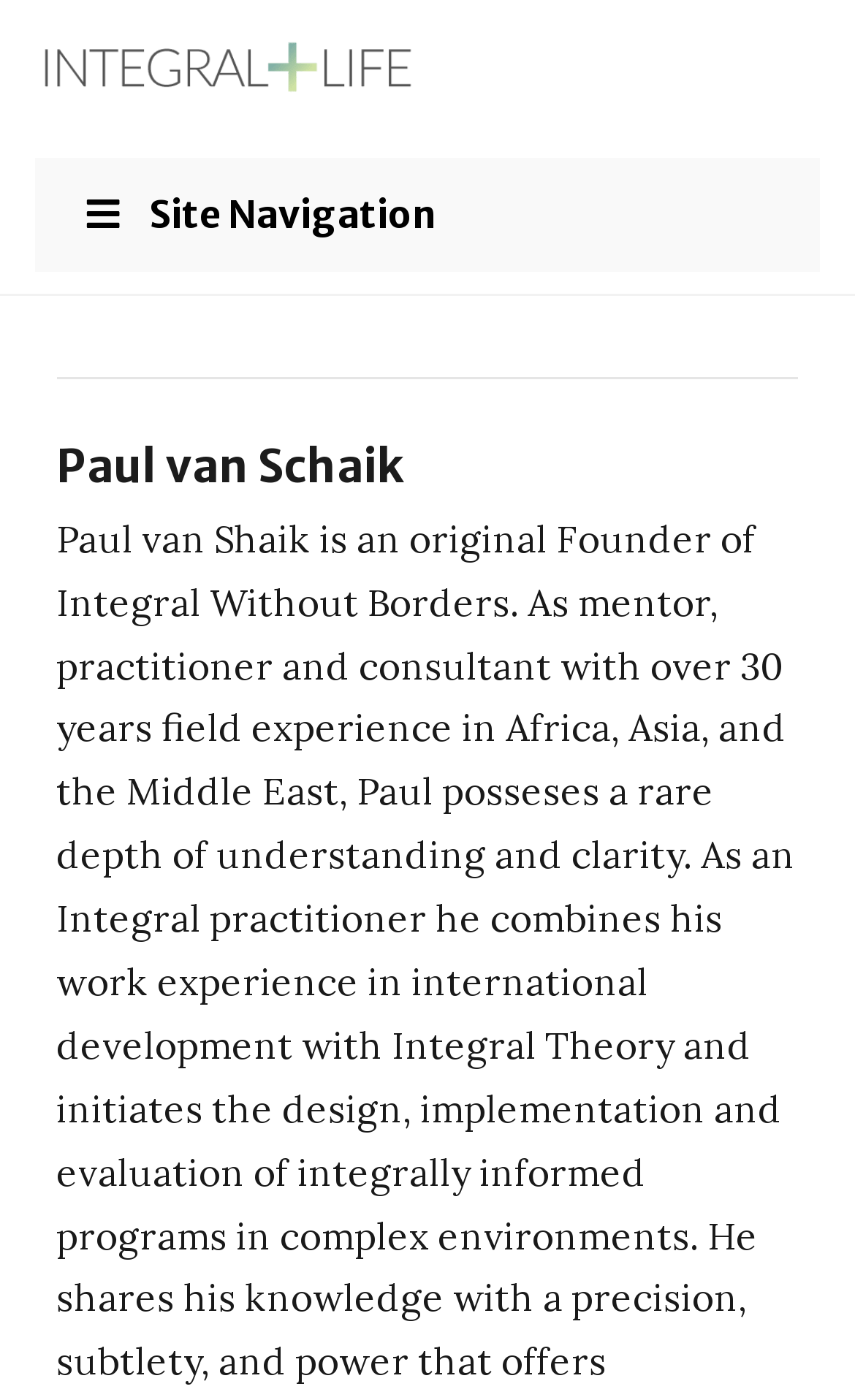Determine the bounding box coordinates for the UI element with the following description: "Search". The coordinates should be four float numbers between 0 and 1, represented as [left, top, right, bottom].

None